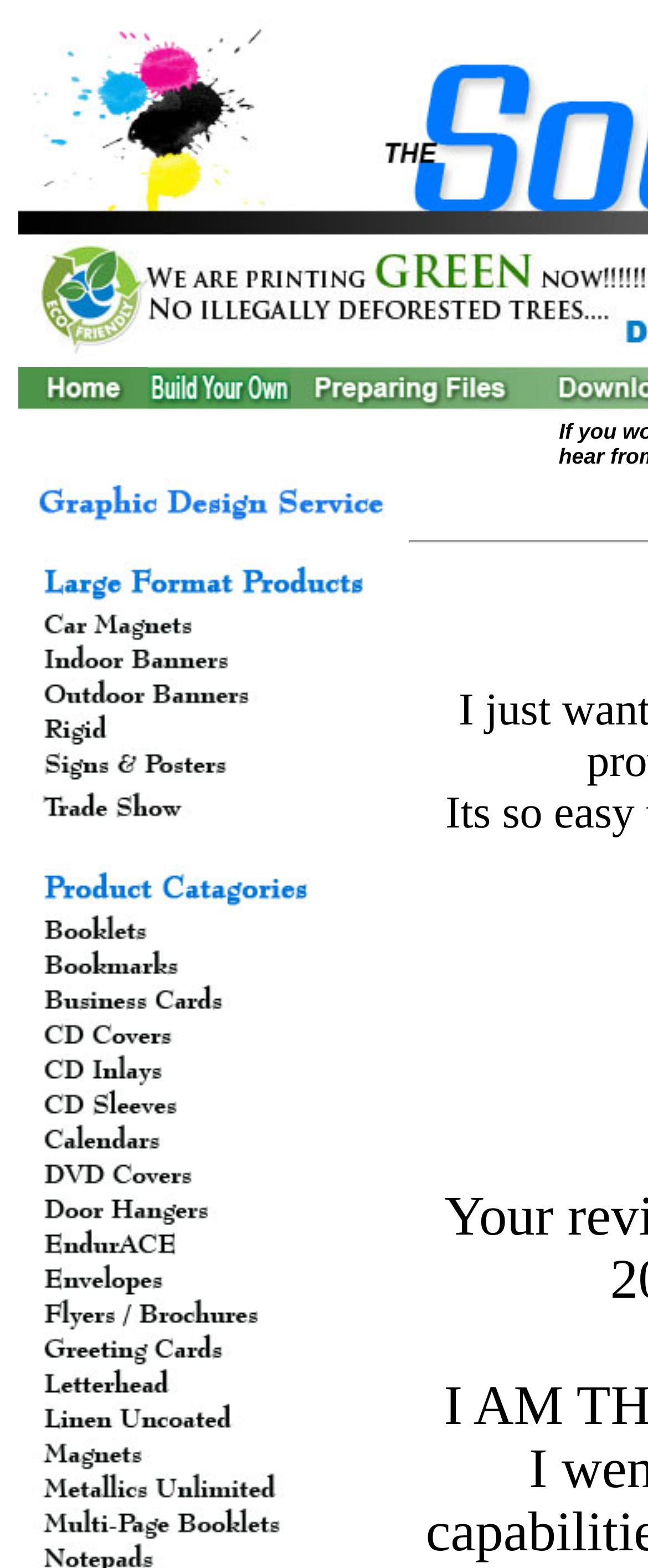Identify the bounding box for the UI element that is described as follows: "name="Sign and Posters"".

[0.028, 0.487, 0.595, 0.503]